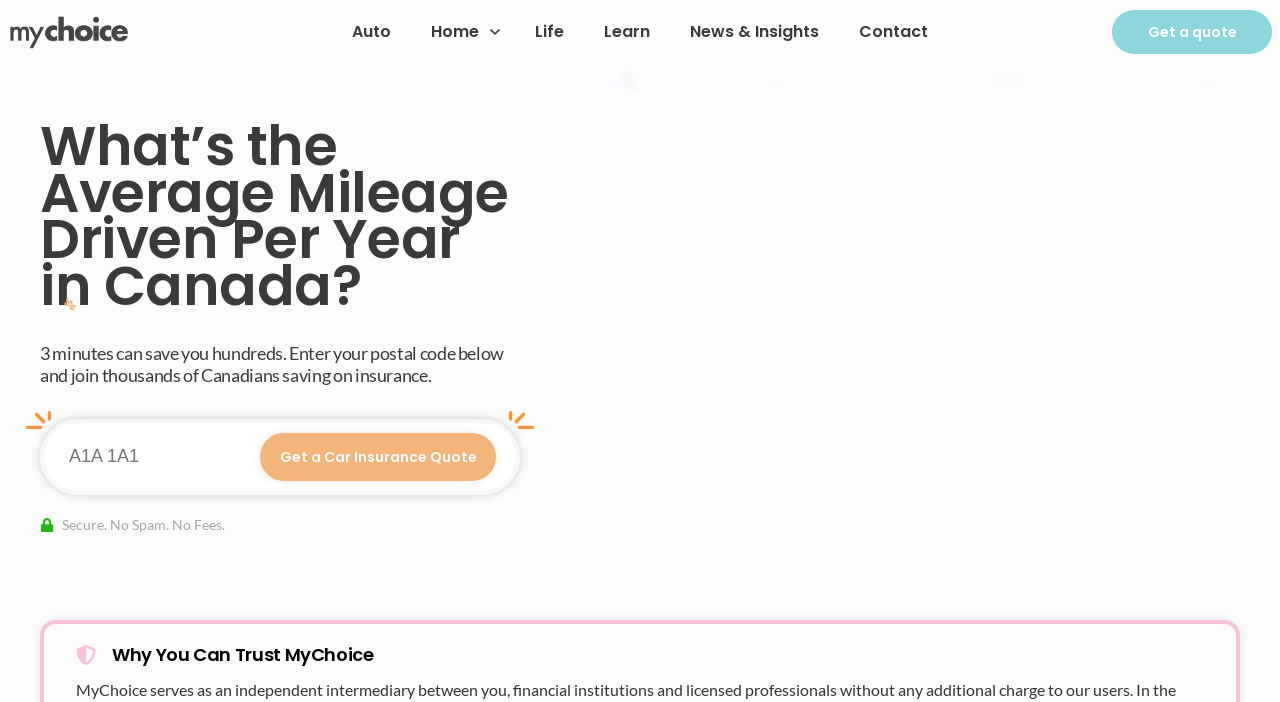What is the estimated time to save hundreds on insurance?
Based on the screenshot, provide your answer in one word or phrase.

3 minutes